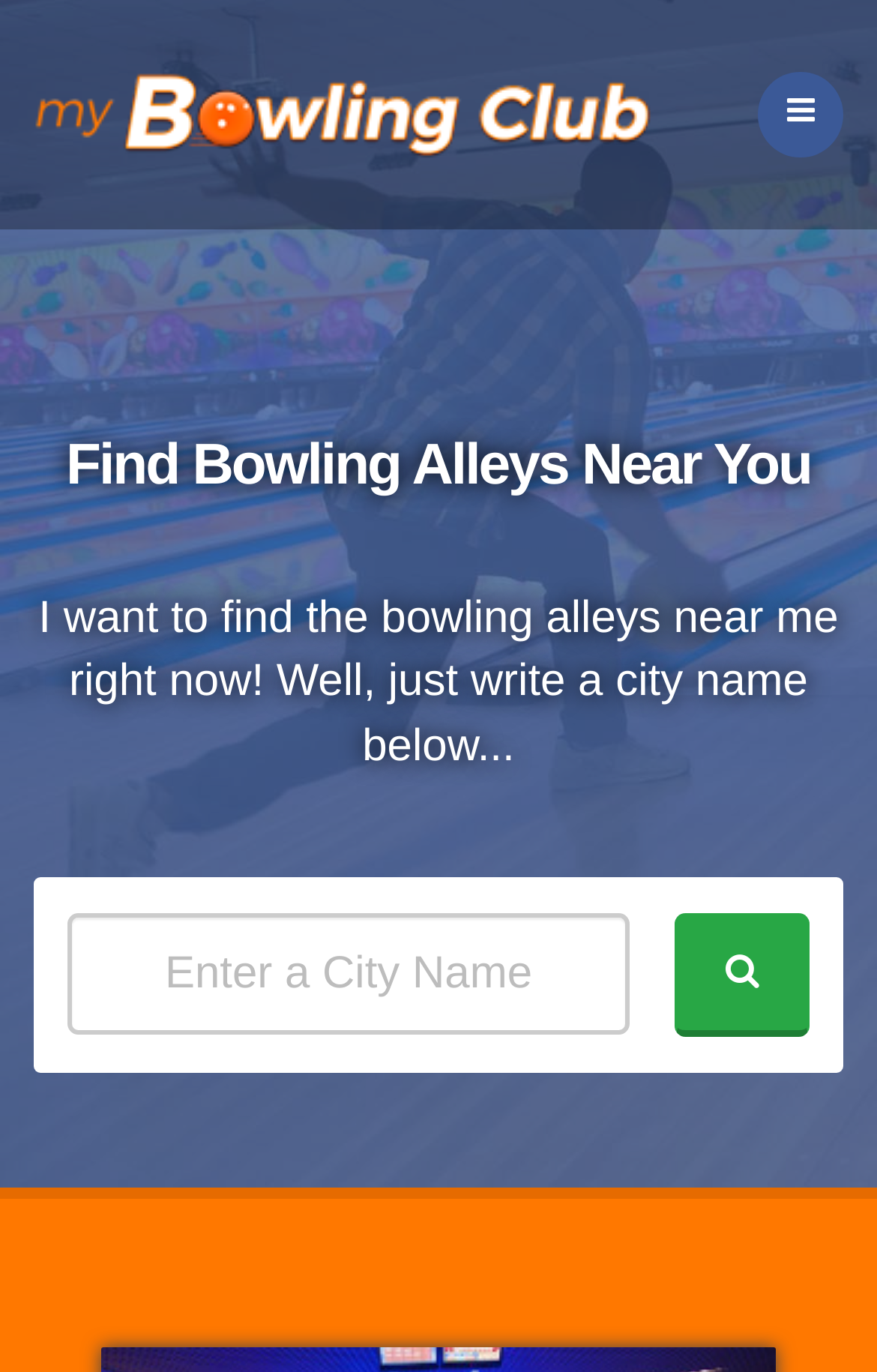Please identify and generate the text content of the webpage's main heading.

Find Bowling Alleys Near You